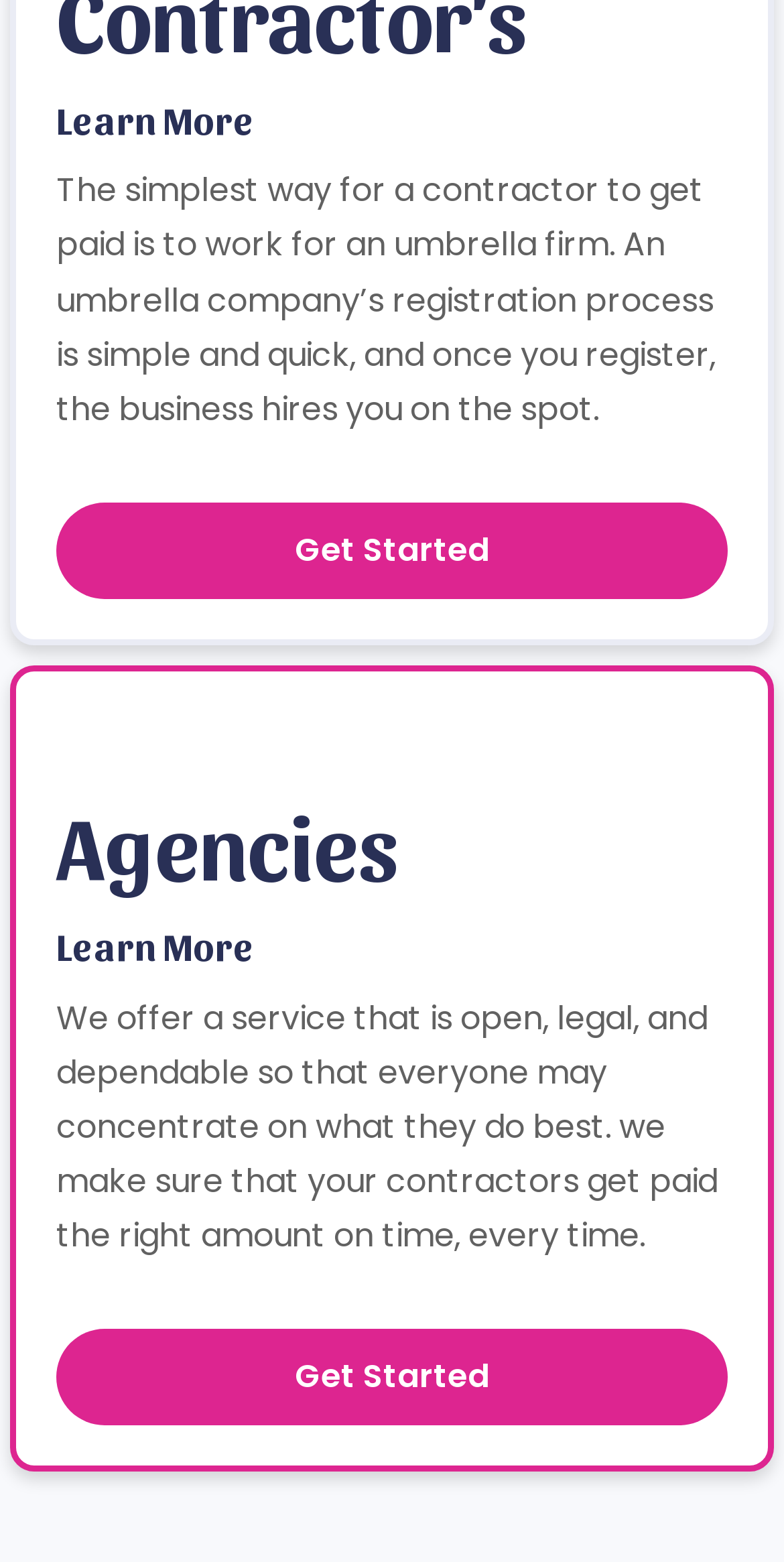What is the purpose of the service offered?
Please respond to the question with a detailed and well-explained answer.

The StaticText element states that the service ensures 'your contractors get paid the right amount on time, every time.' This implies that the primary goal of the service is to facilitate timely and accurate payment to contractors.